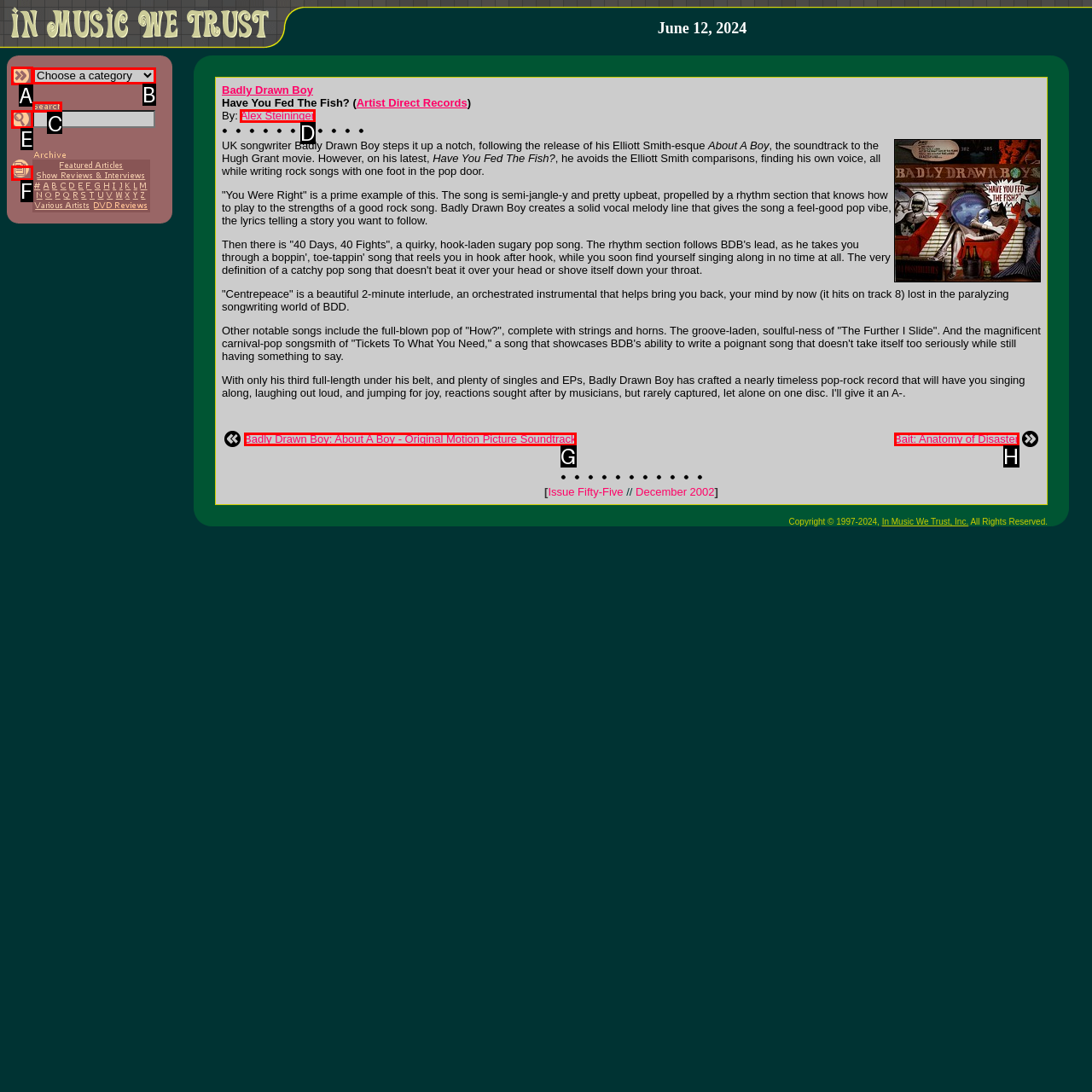For the task "Search In Music We Trust", which option's letter should you click? Answer with the letter only.

C